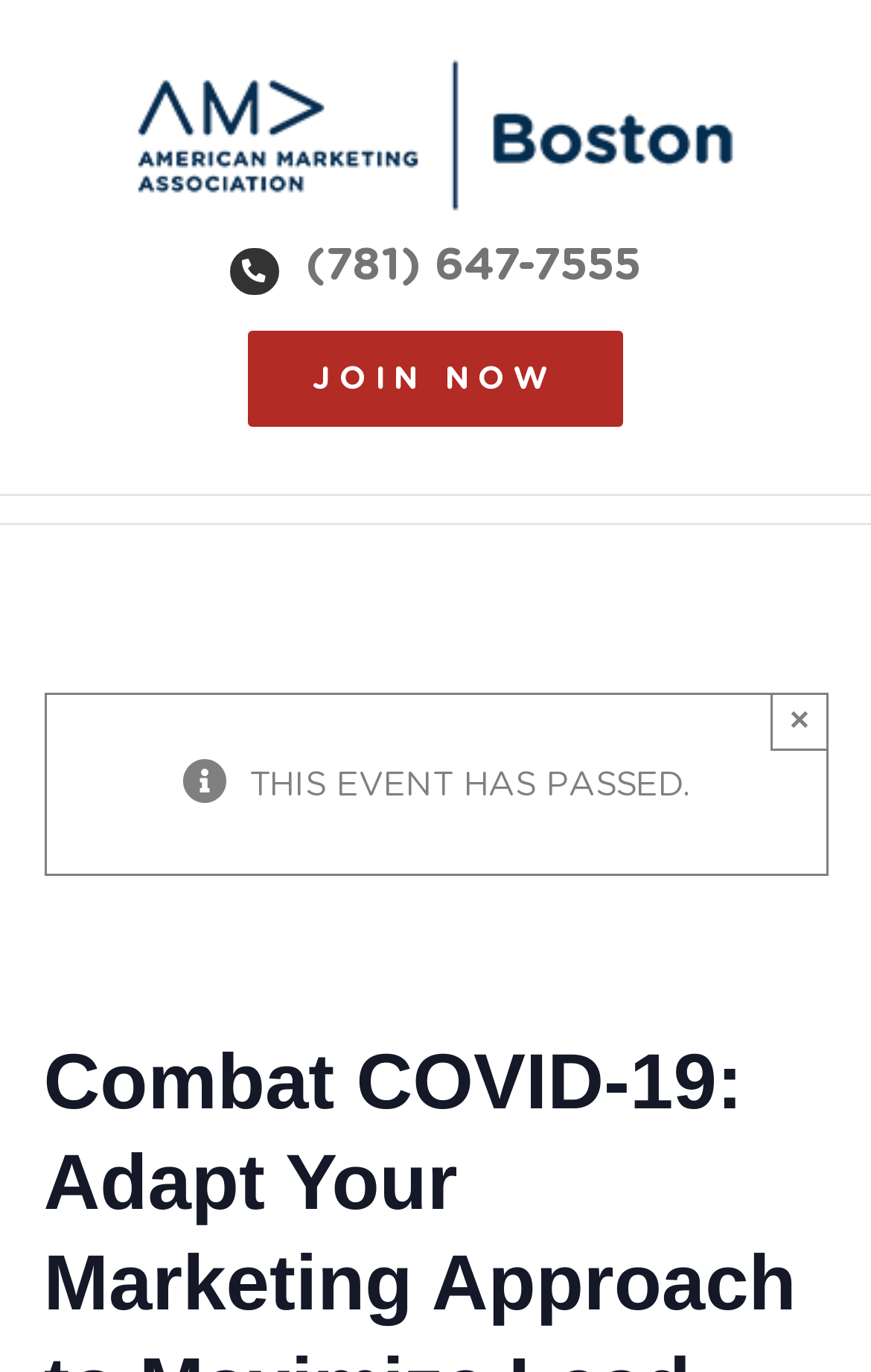Please determine the bounding box coordinates, formatted as (top-left x, top-left y, bottom-right x, bottom-right y), with all values as floating point numbers between 0 and 1. Identify the bounding box of the region described as: parent_node: (781) 647-7555 JOIN NOW

[0.077, 0.041, 0.923, 0.156]